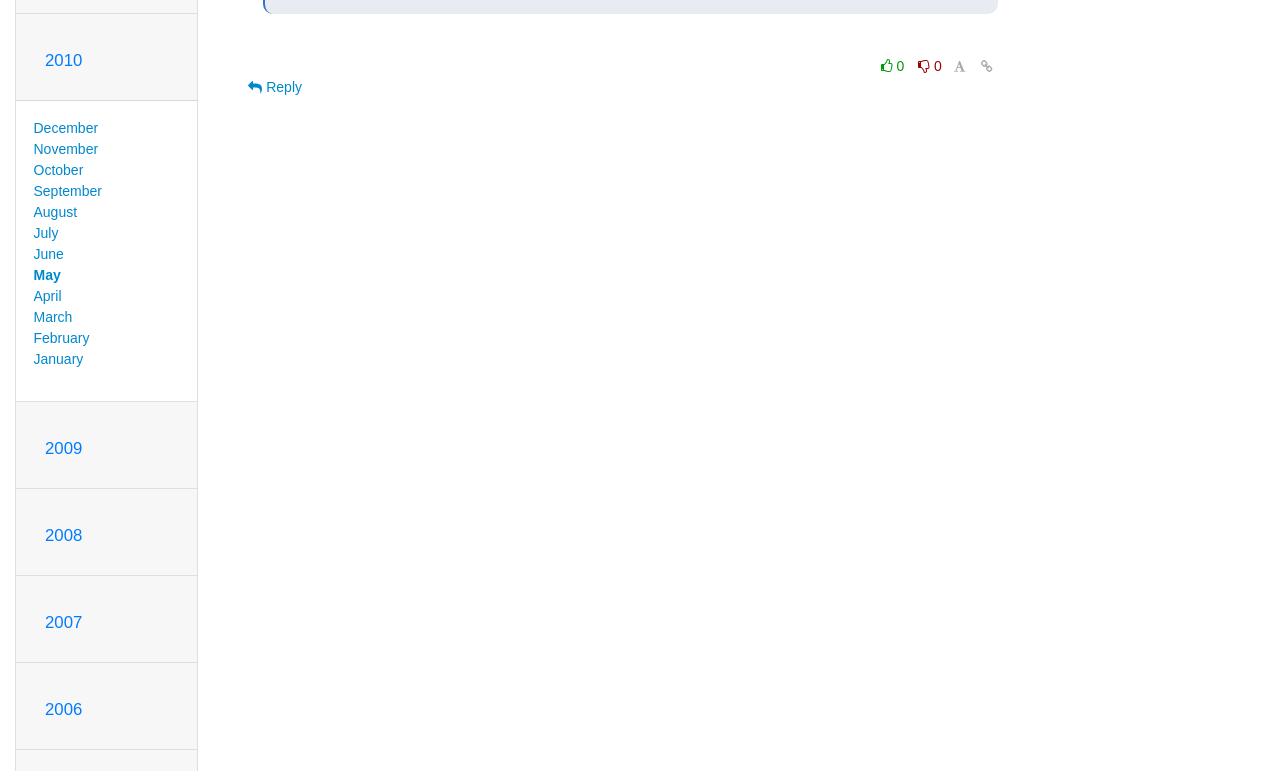Provide a brief response to the question below using a single word or phrase: 
How many months are listed under 2010?

12